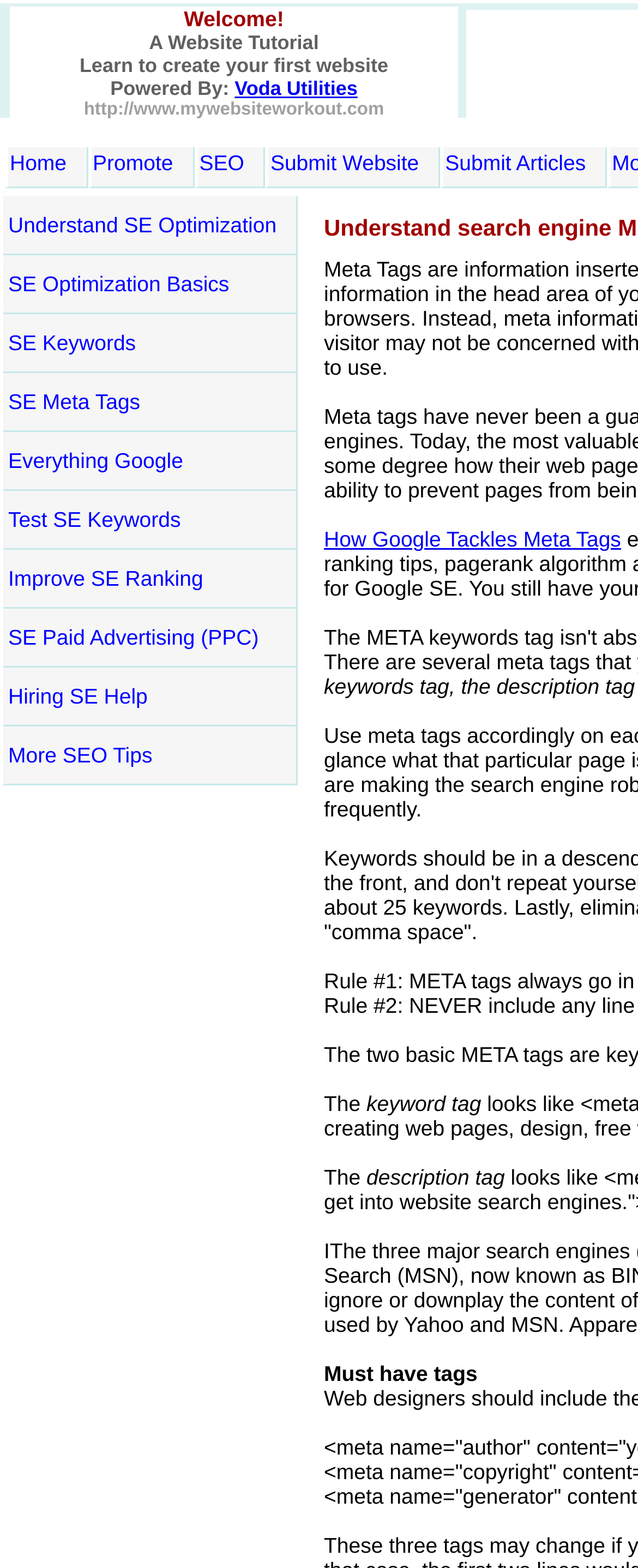Given the element description More SEO Tips, predict the bounding box coordinates for the UI element in the webpage screenshot. The format should be (top-left x, top-left y, bottom-right x, bottom-right y), and the values should be between 0 and 1.

[0.005, 0.463, 0.467, 0.501]